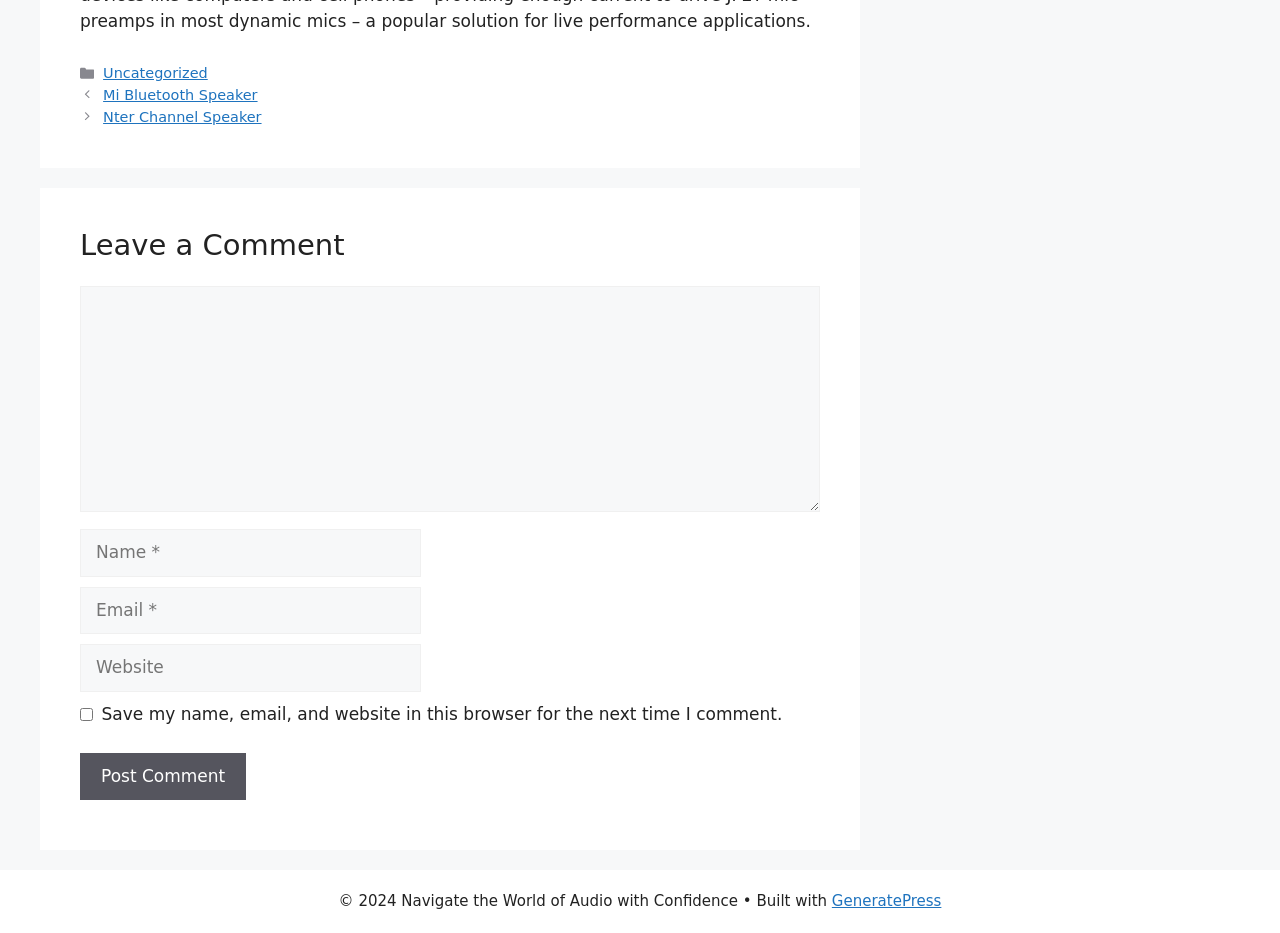Please look at the image and answer the question with a detailed explanation: What is the name of the website builder mentioned in the footer?

The footer section contains a link to the website builder, which is labeled as 'GeneratePress'. This suggests that the website was built using this specific platform.